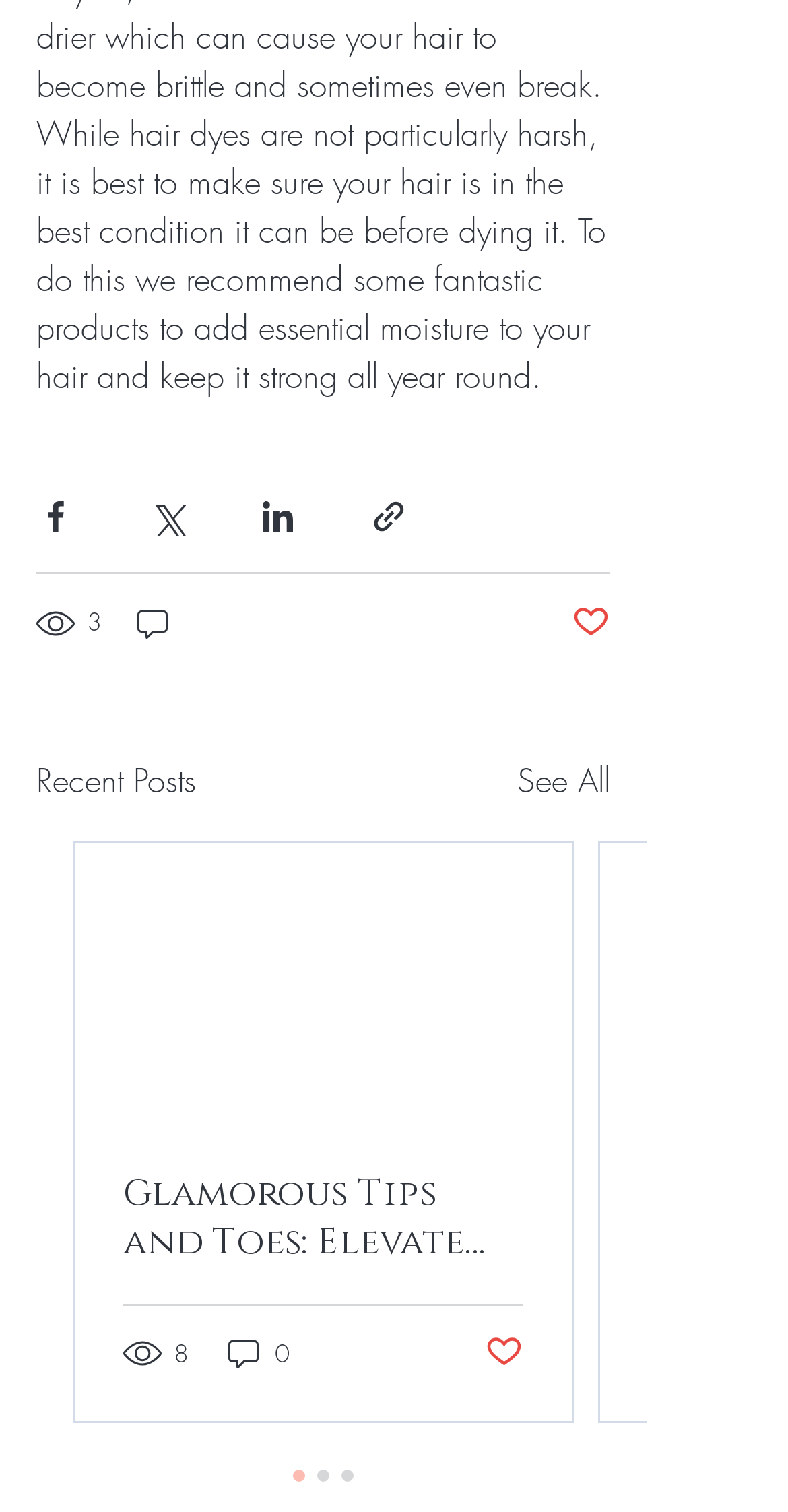How many comments does the first post have?
Respond with a short answer, either a single word or a phrase, based on the image.

0 comments